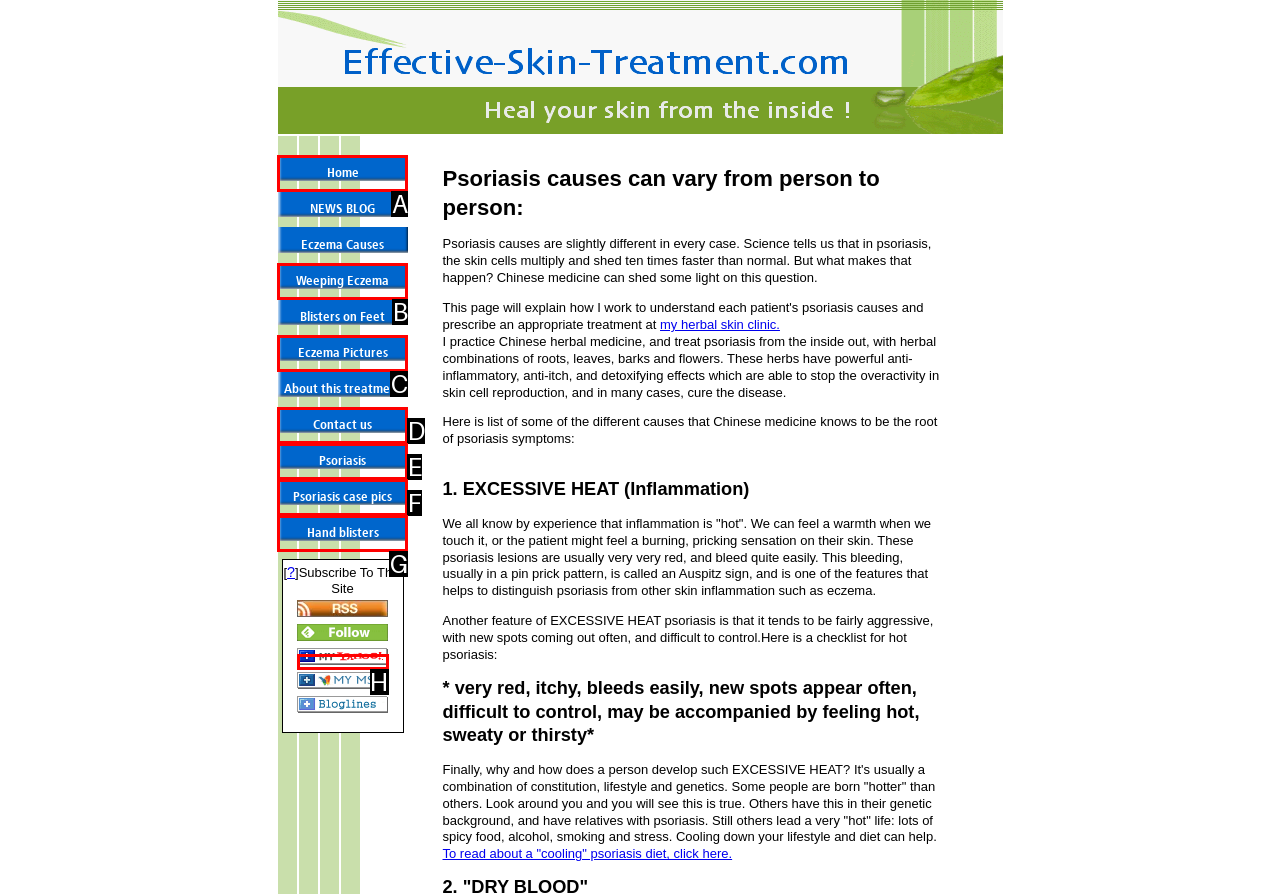Please determine which option aligns with the description: View Cart. Respond with the option’s letter directly from the available choices.

None